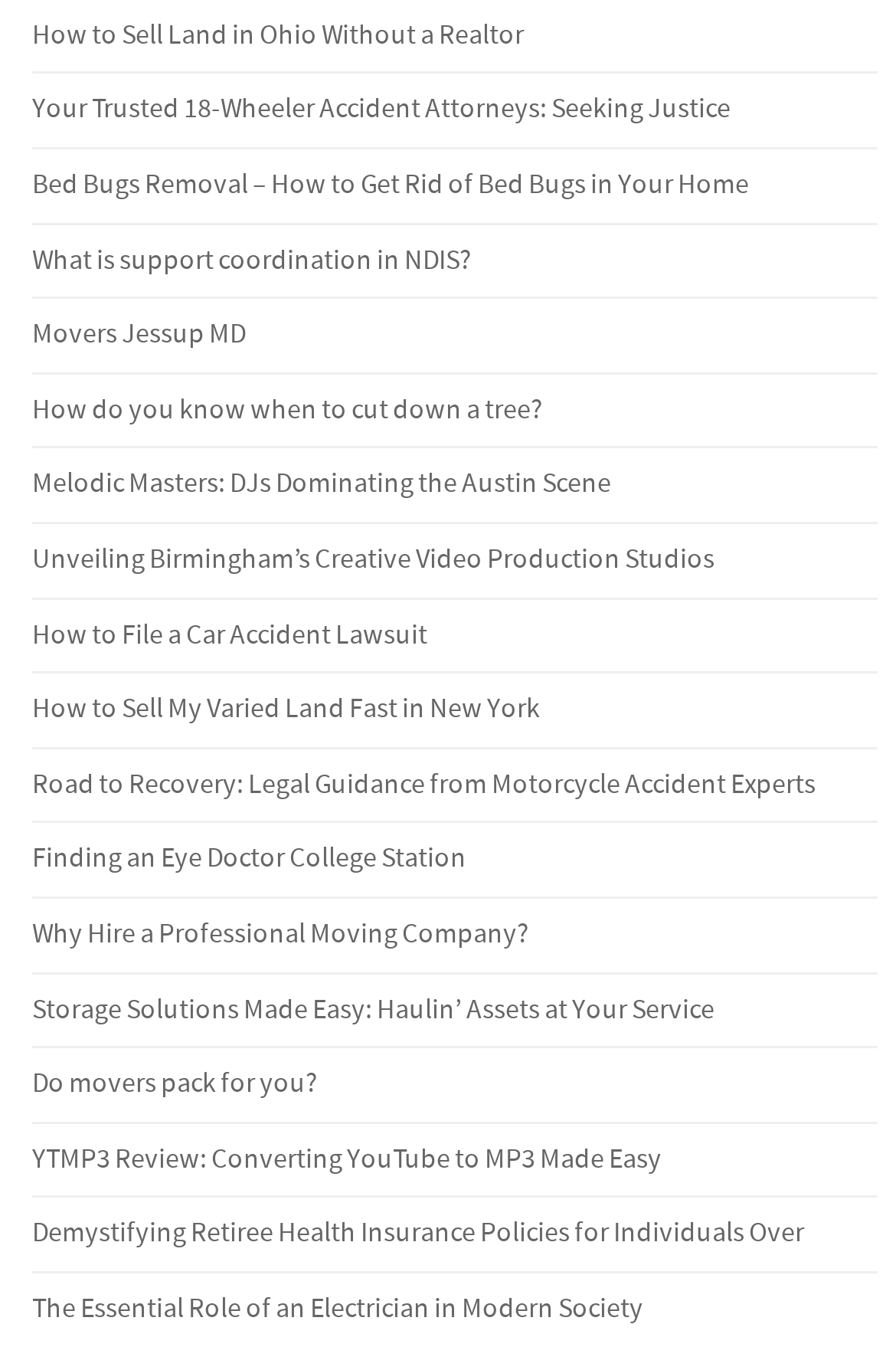Provide a brief response to the question below using one word or phrase:
Is there a link about tree removal?

Yes